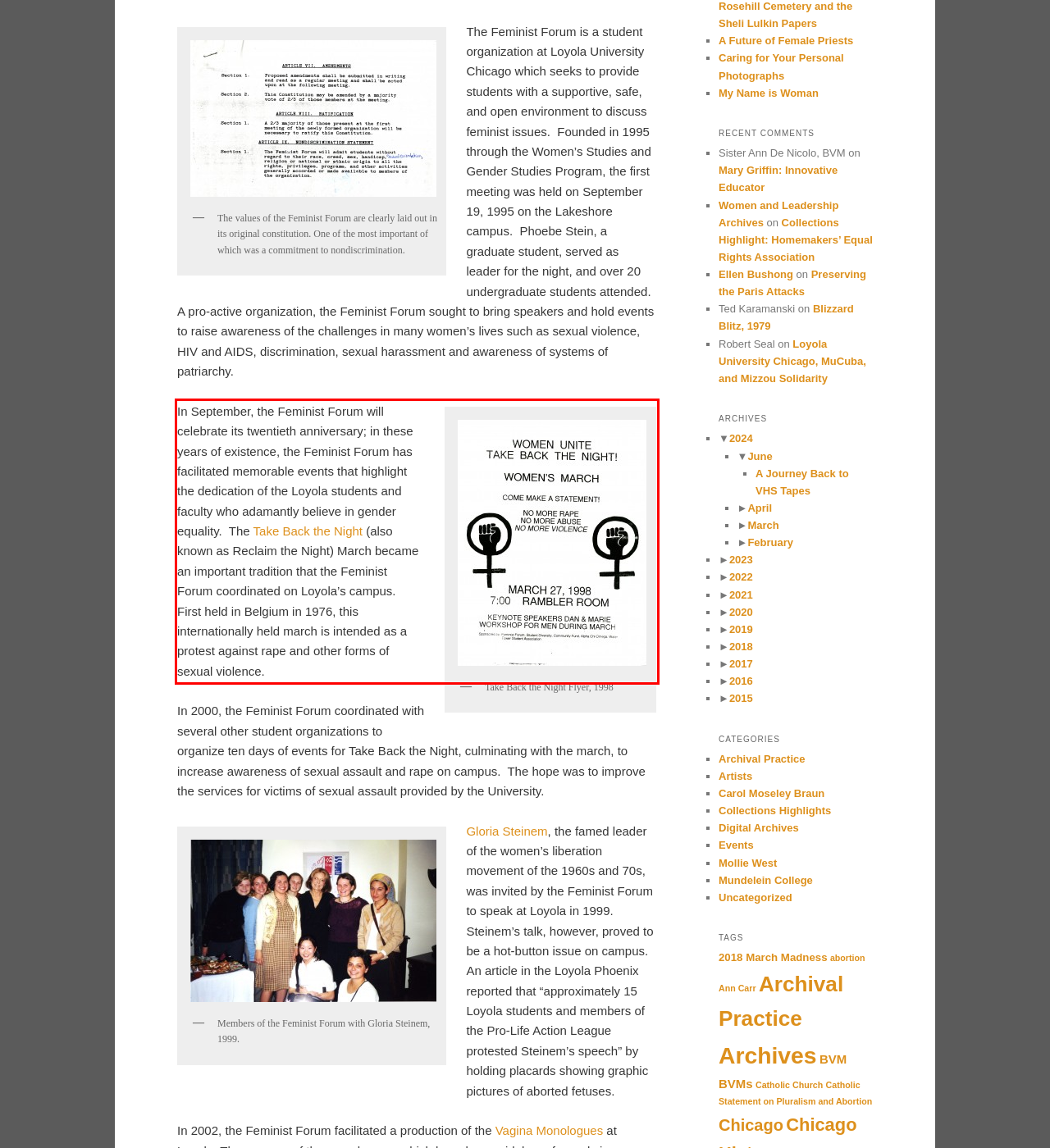Please examine the webpage screenshot containing a red bounding box and use OCR to recognize and output the text inside the red bounding box.

In September, the Feminist Forum will celebrate its twentieth anniversary; in these years of existence, the Feminist Forum has facilitated memorable events that highlight the dedication of the Loyola students and faculty who adamantly believe in gender equality. The Take Back the Night (also known as Reclaim the Night) March became an important tradition that the Feminist Forum coordinated on Loyola’s campus. First held in Belgium in 1976, this internationally held march is intended as a protest against rape and other forms of sexual violence.